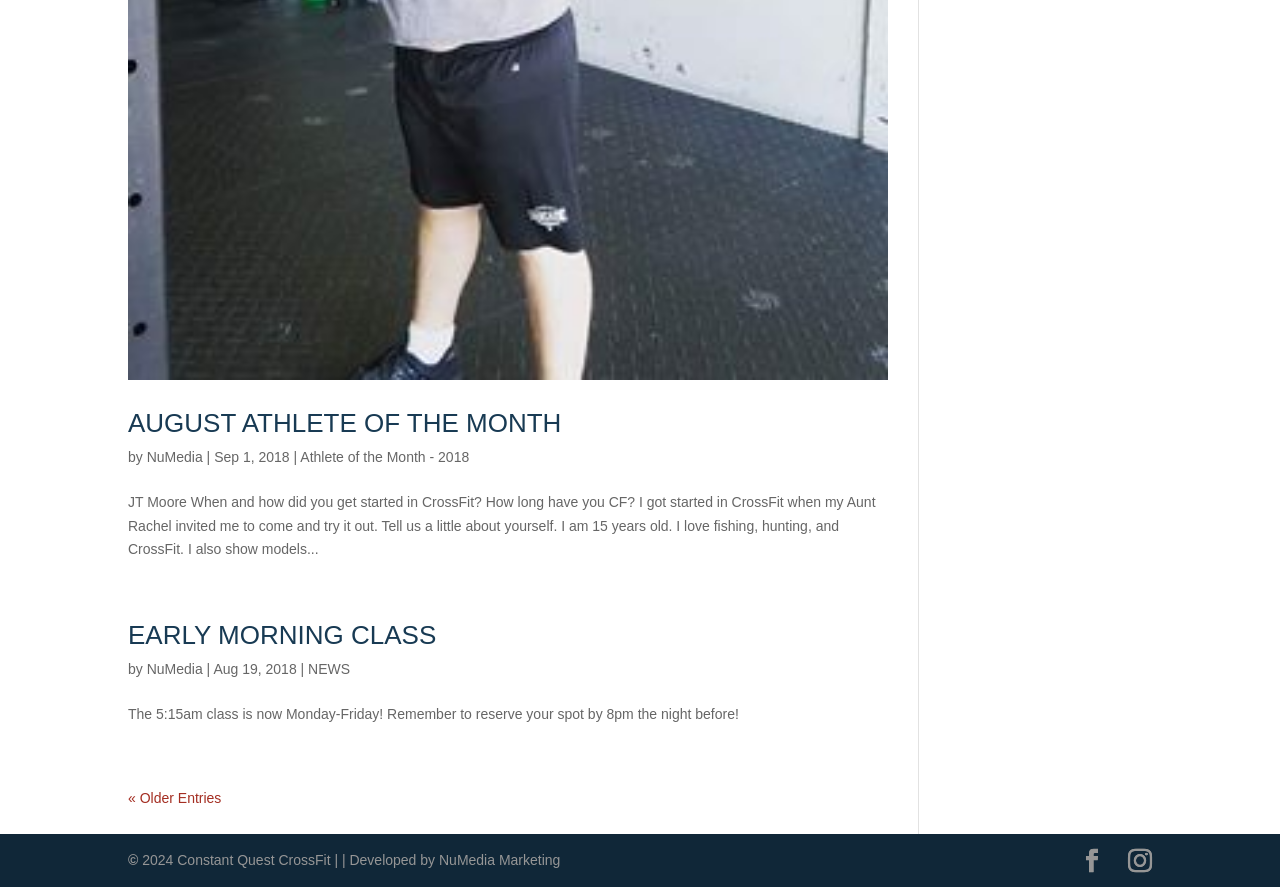What is the symbol at the bottom left of the webpage?
Based on the visual content, answer with a single word or a brief phrase.

©